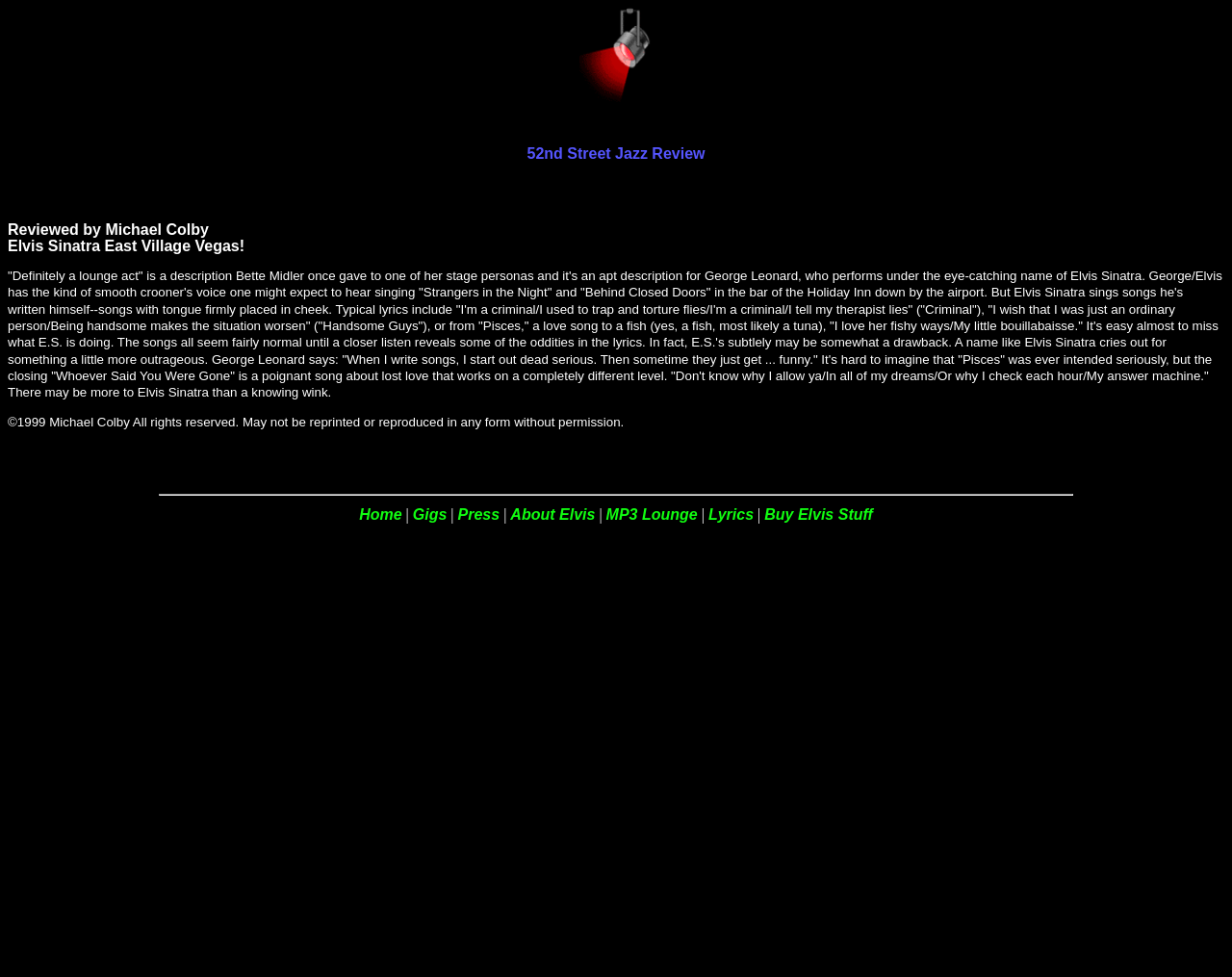What is the name of the performer reviewed?
Please utilize the information in the image to give a detailed response to the question.

The article is reviewing a performer named Elvis Sinatra, whose real name is George Leonard. This is evident from the text 'George/Elvis has the kind of smooth crooner’s voice...'.